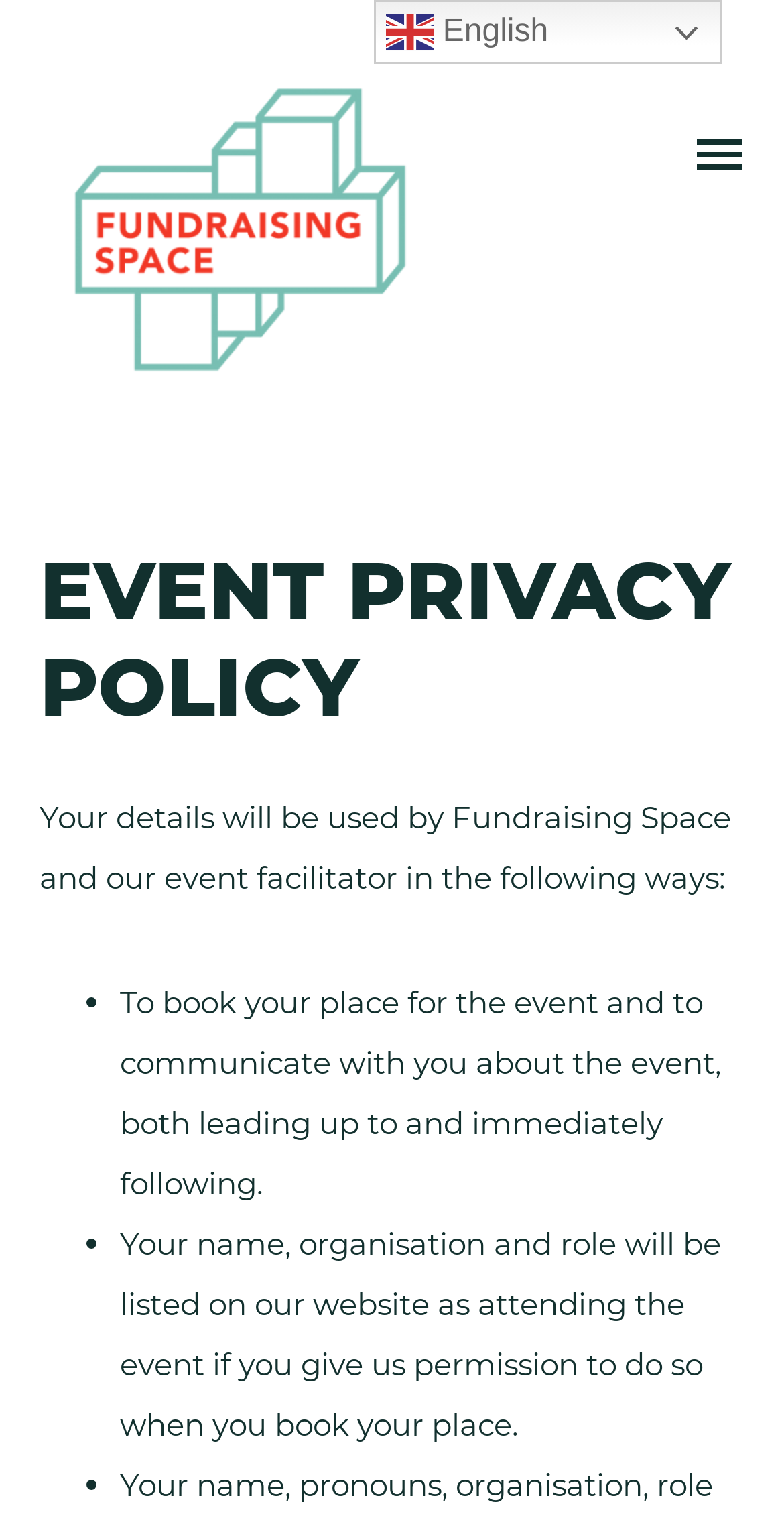What is the event facilitator's role?
Using the image, provide a concise answer in one word or a short phrase.

Booking and communication